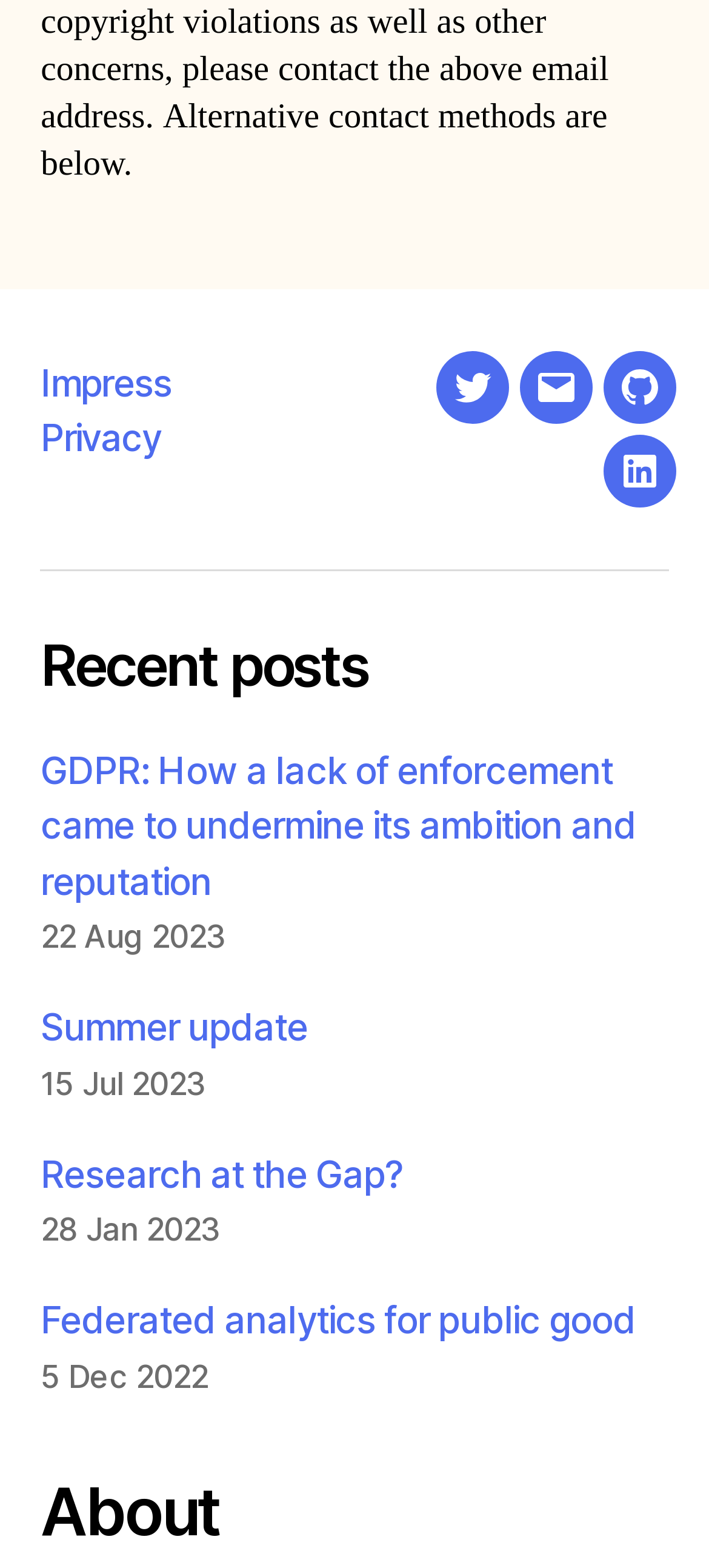Please find the bounding box coordinates of the element's region to be clicked to carry out this instruction: "Check recent posts".

[0.057, 0.403, 0.943, 0.449]